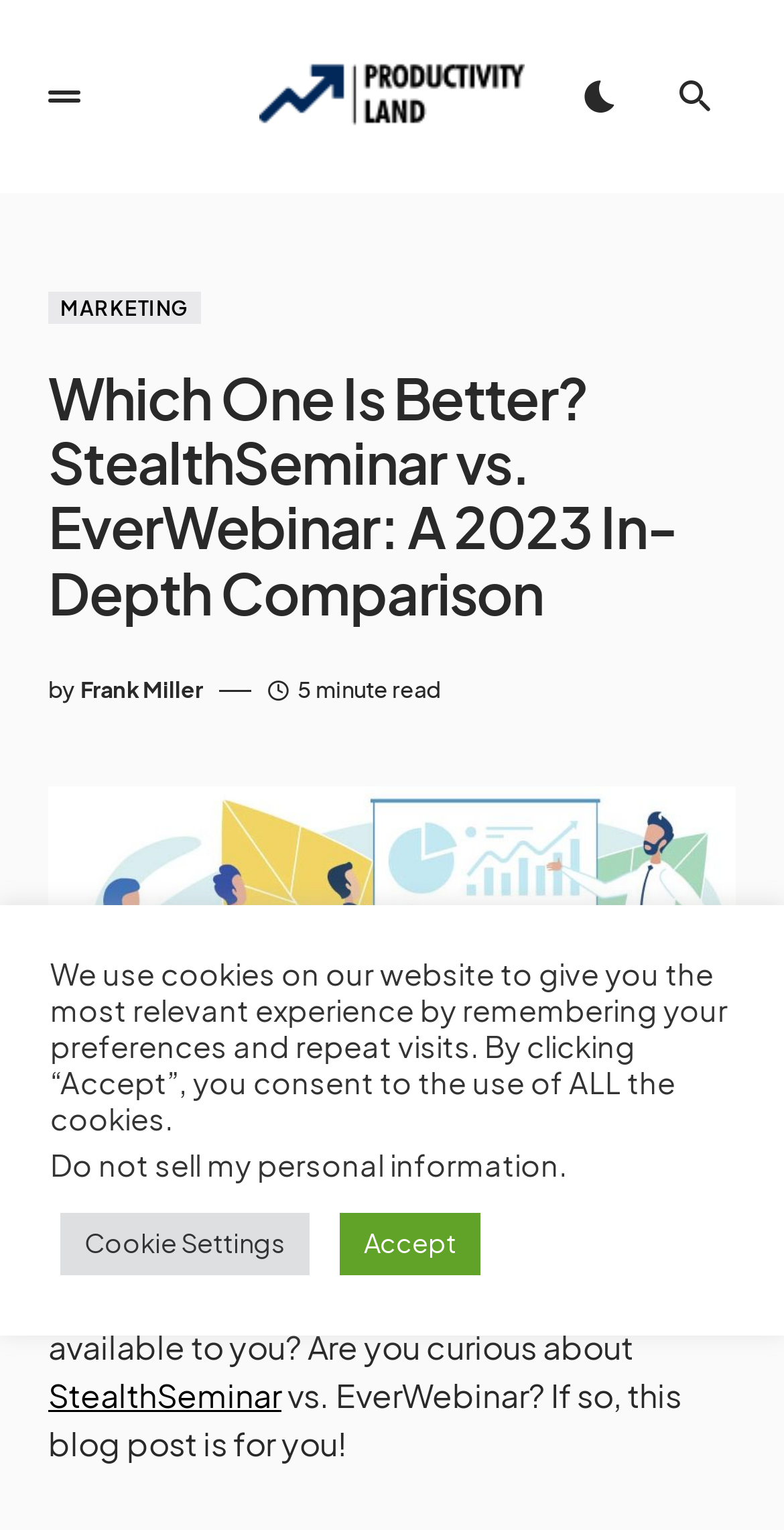Identify the main heading from the webpage and provide its text content.

Which One Is Better? StealthSeminar vs. EverWebinar: A 2023 In-Depth Comparison